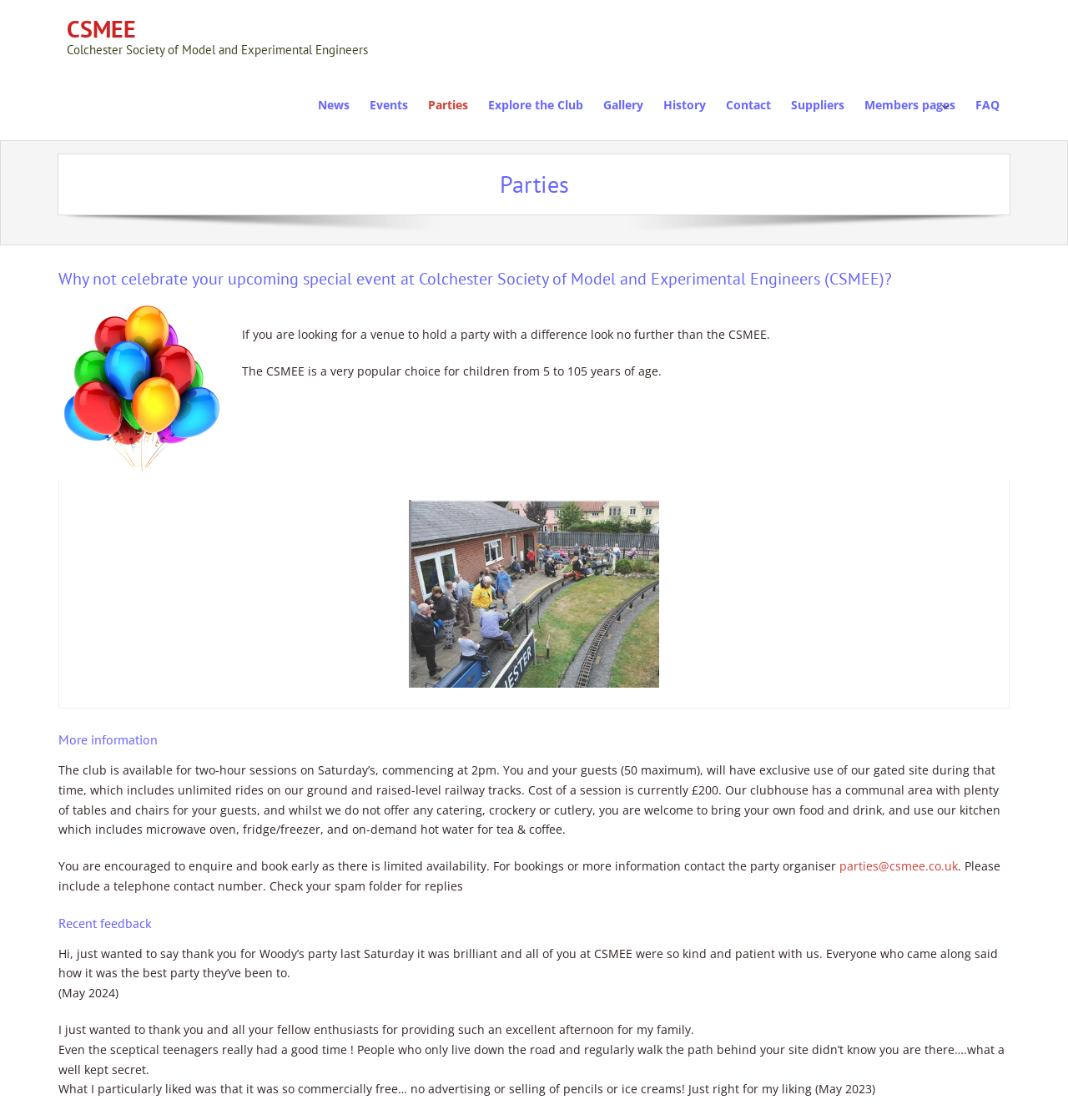Please identify the bounding box coordinates of the clickable area that will fulfill the following instruction: "Search for a topic". The coordinates should be in the format of four float numbers between 0 and 1, i.e., [left, top, right, bottom].

None